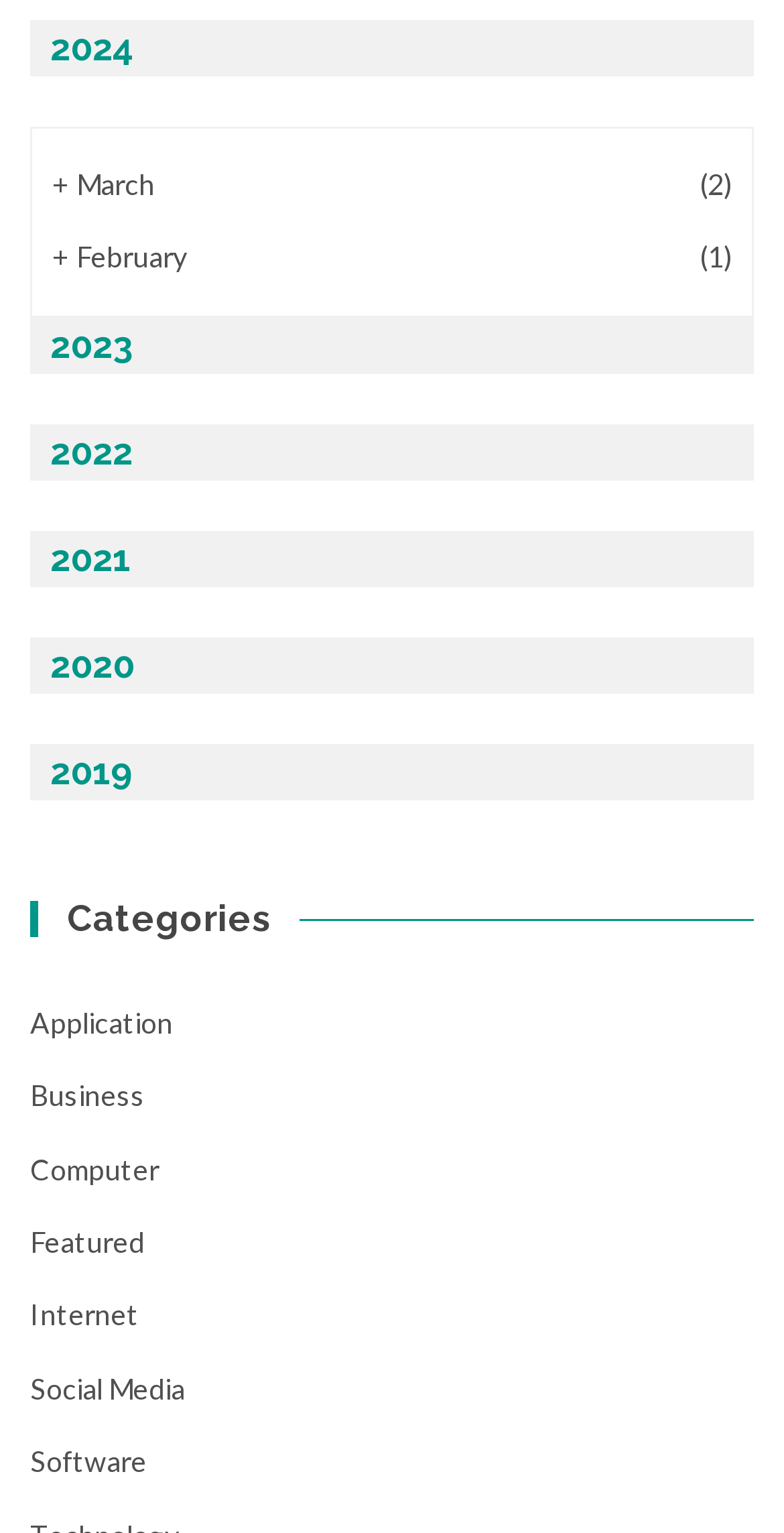Locate the bounding box coordinates of the element's region that should be clicked to carry out the following instruction: "View 2024 news". The coordinates need to be four float numbers between 0 and 1, i.e., [left, top, right, bottom].

[0.038, 0.013, 0.962, 0.05]